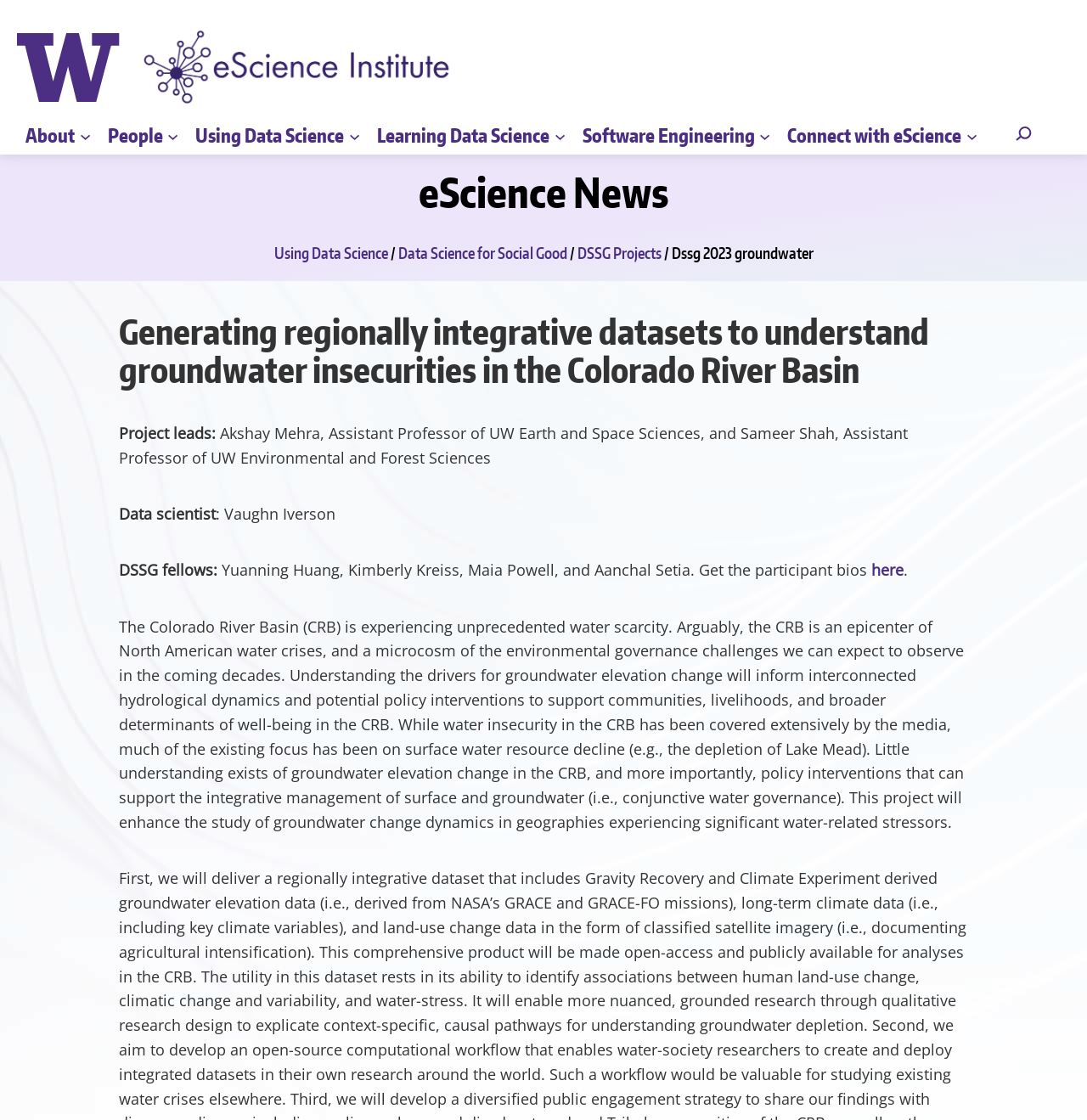Specify the bounding box coordinates for the region that must be clicked to perform the given instruction: "Get participant bios".

[0.802, 0.5, 0.831, 0.518]